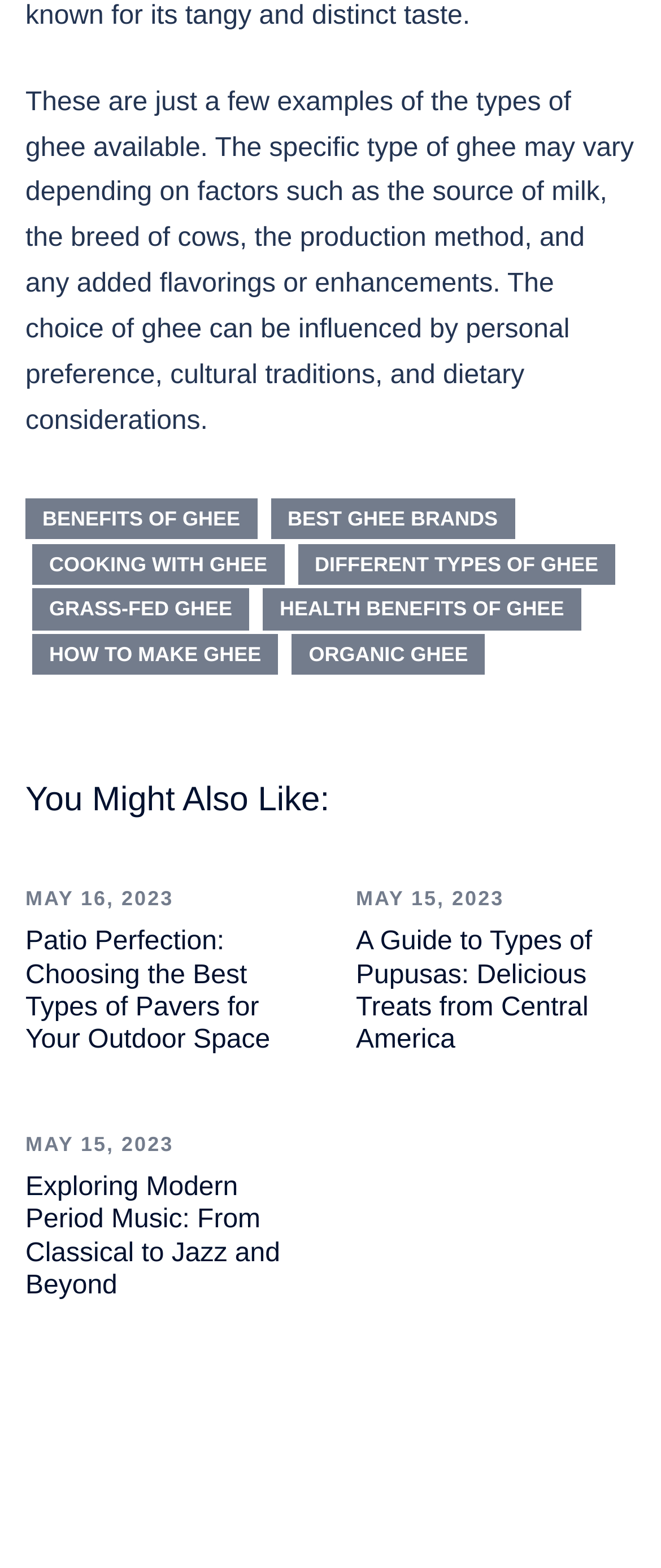Please specify the bounding box coordinates of the region to click in order to perform the following instruction: "Explore the article about patio perfection".

[0.038, 0.592, 0.409, 0.672]